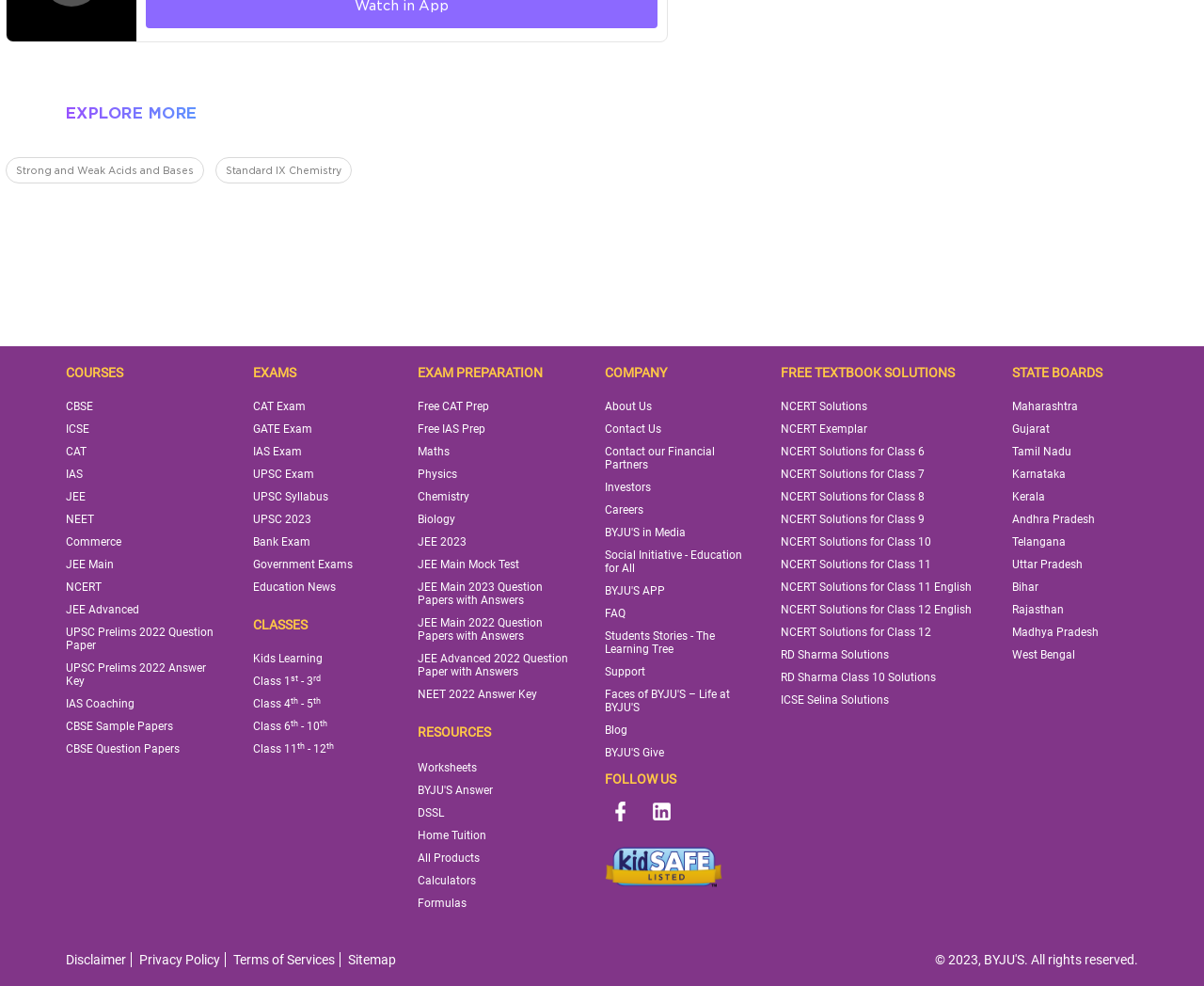Could you locate the bounding box coordinates for the section that should be clicked to accomplish this task: "Read about BYJU'S in Media".

[0.503, 0.533, 0.57, 0.547]